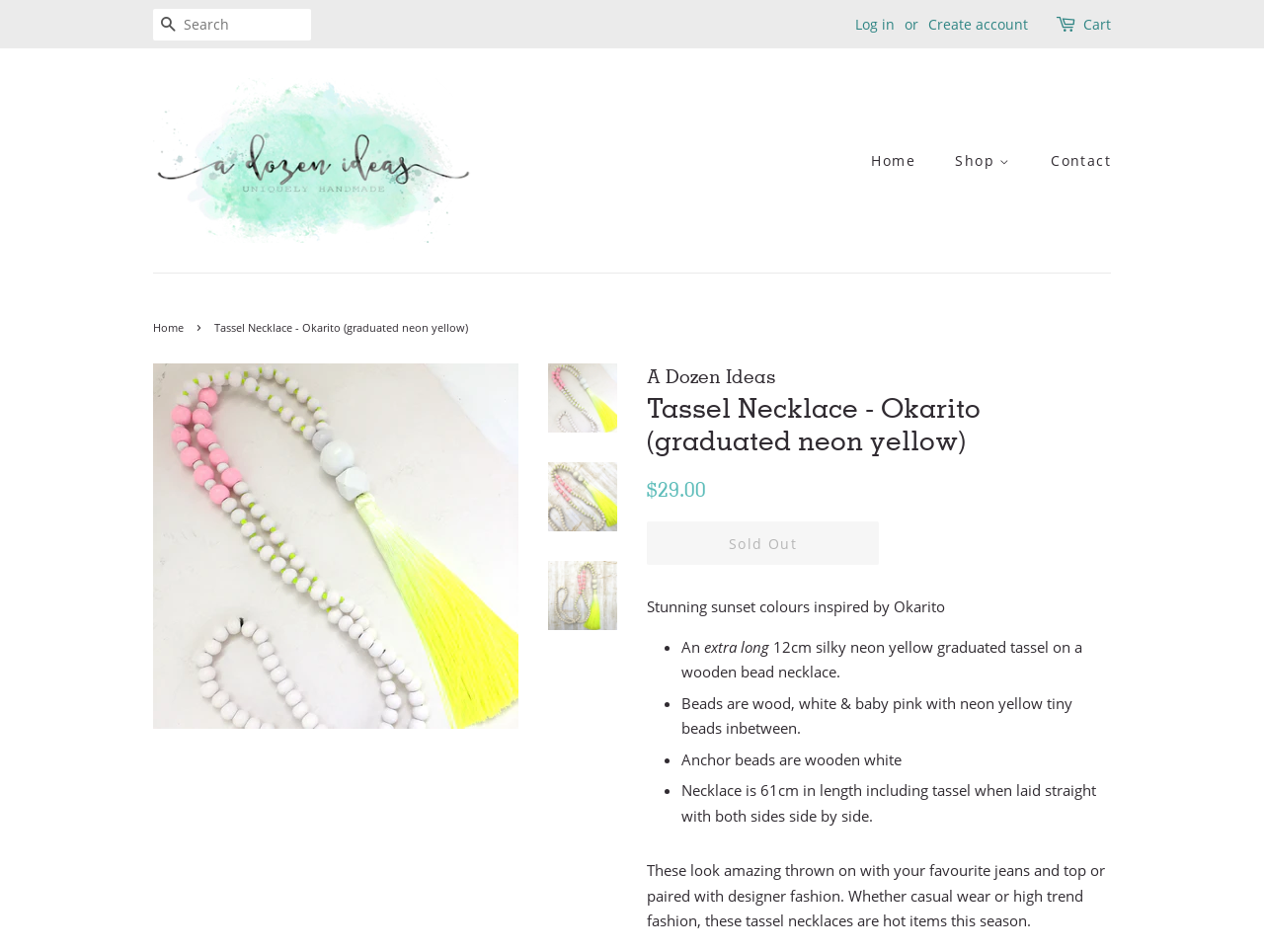What is the material of the anchor beads?
Based on the image, provide a one-word or brief-phrase response.

wooden white